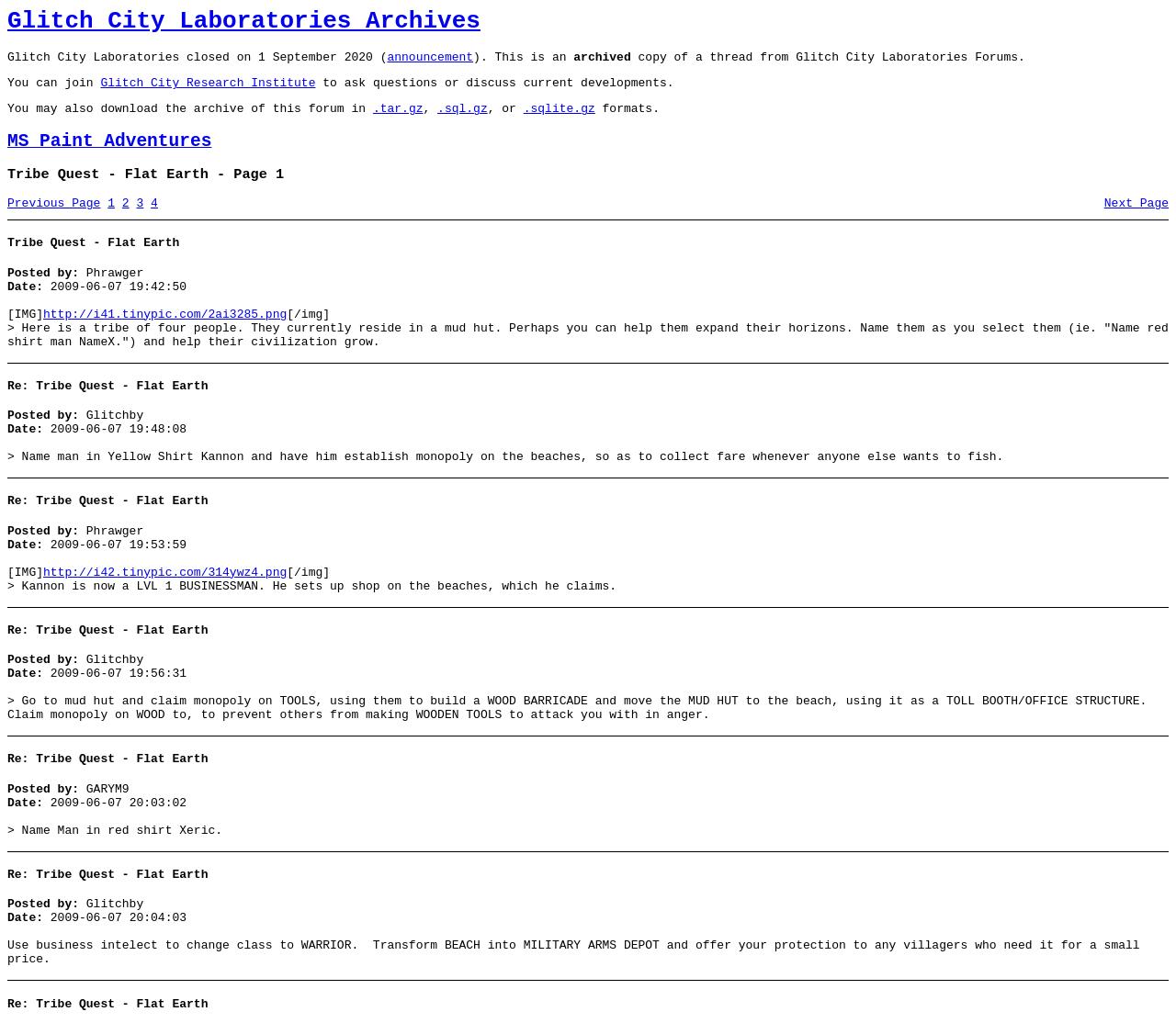Determine the heading of the webpage and extract its text content.

Glitch City Laboratories Archives